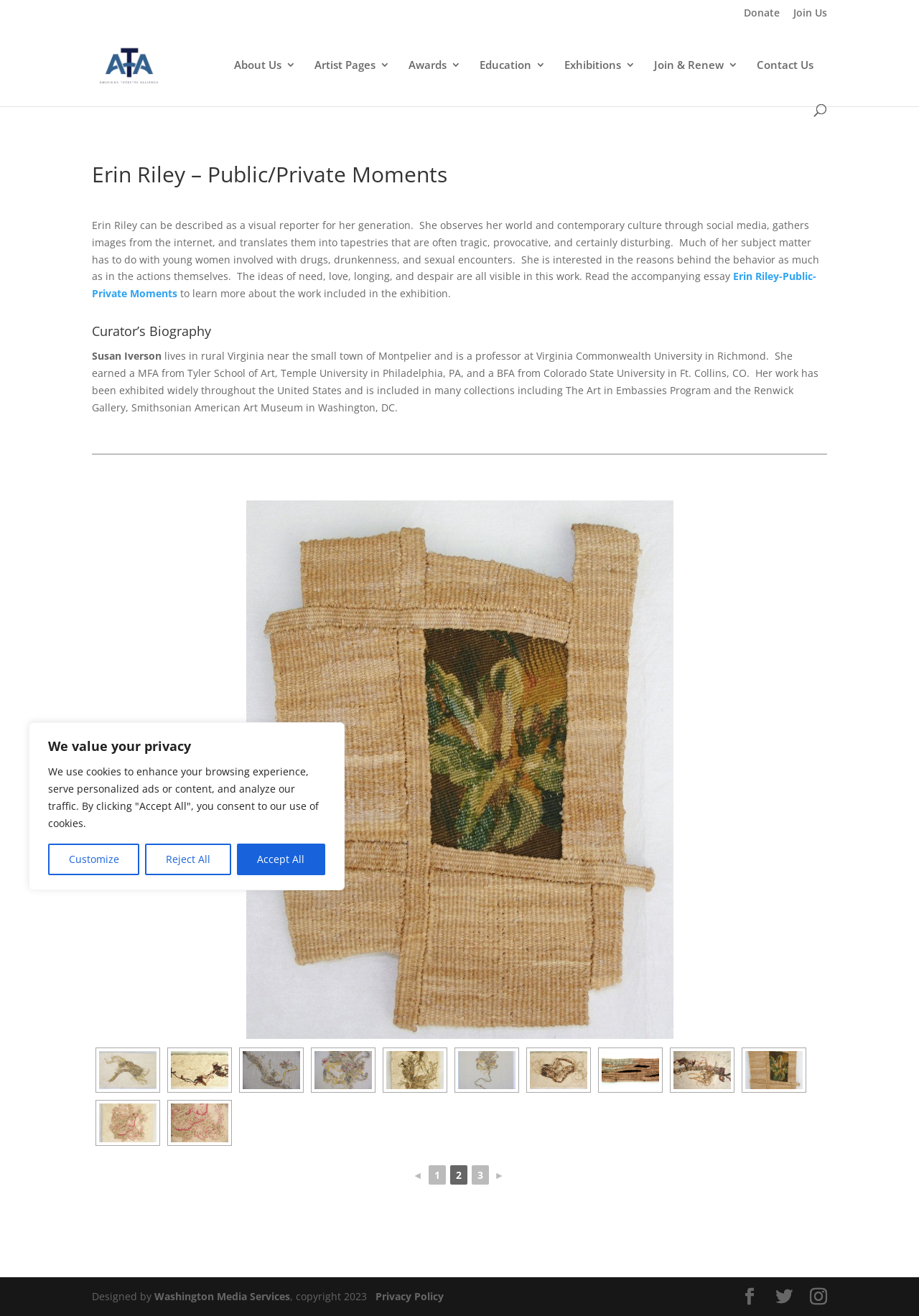What is the name of the artist featured on this webpage?
Please use the image to provide a one-word or short phrase answer.

Erin Riley